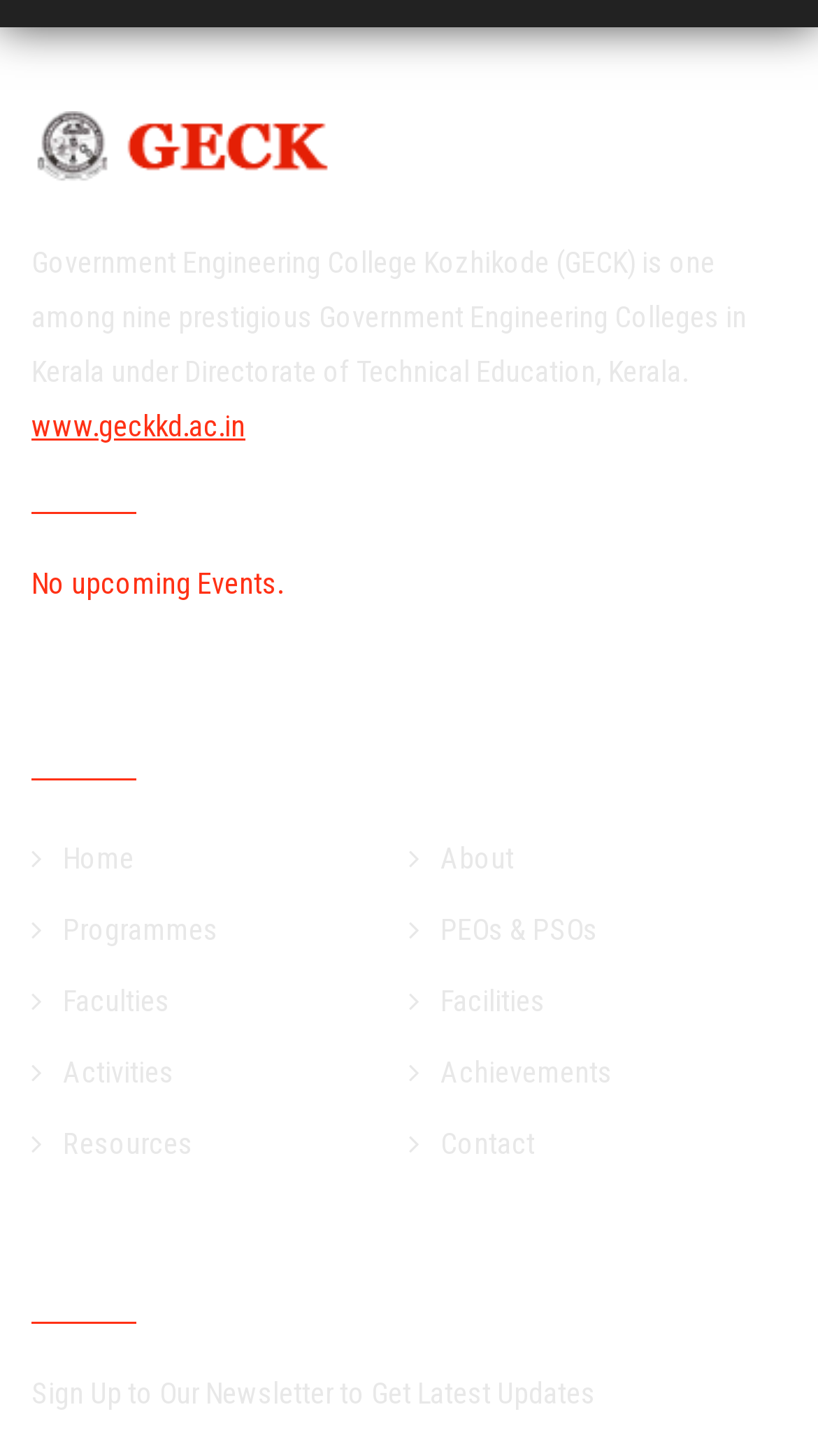How many links are there in the navigation menu?
Provide a one-word or short-phrase answer based on the image.

11